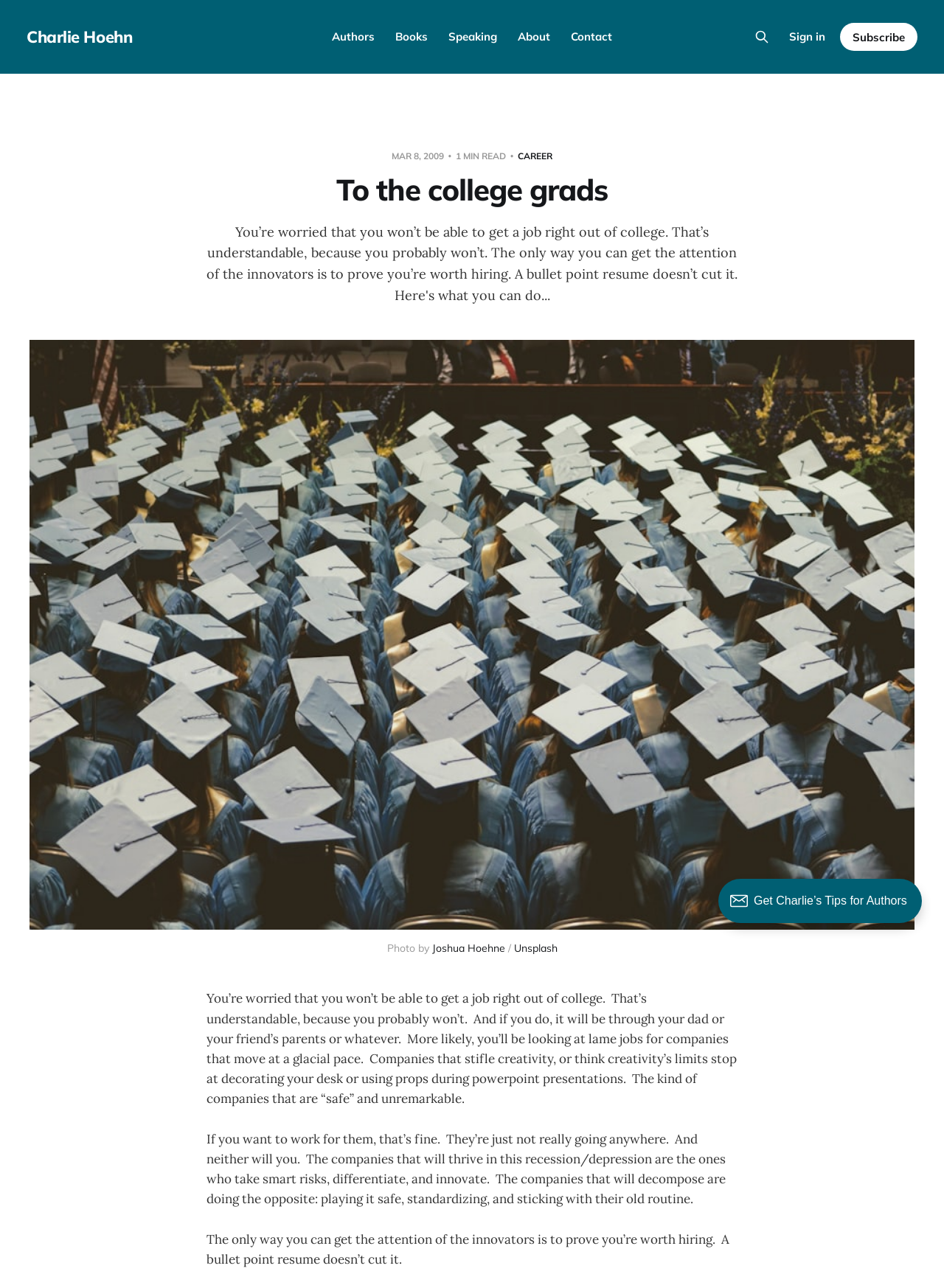Please identify the bounding box coordinates of the clickable area that will allow you to execute the instruction: "Click on the 'About' link".

[0.548, 0.023, 0.583, 0.034]